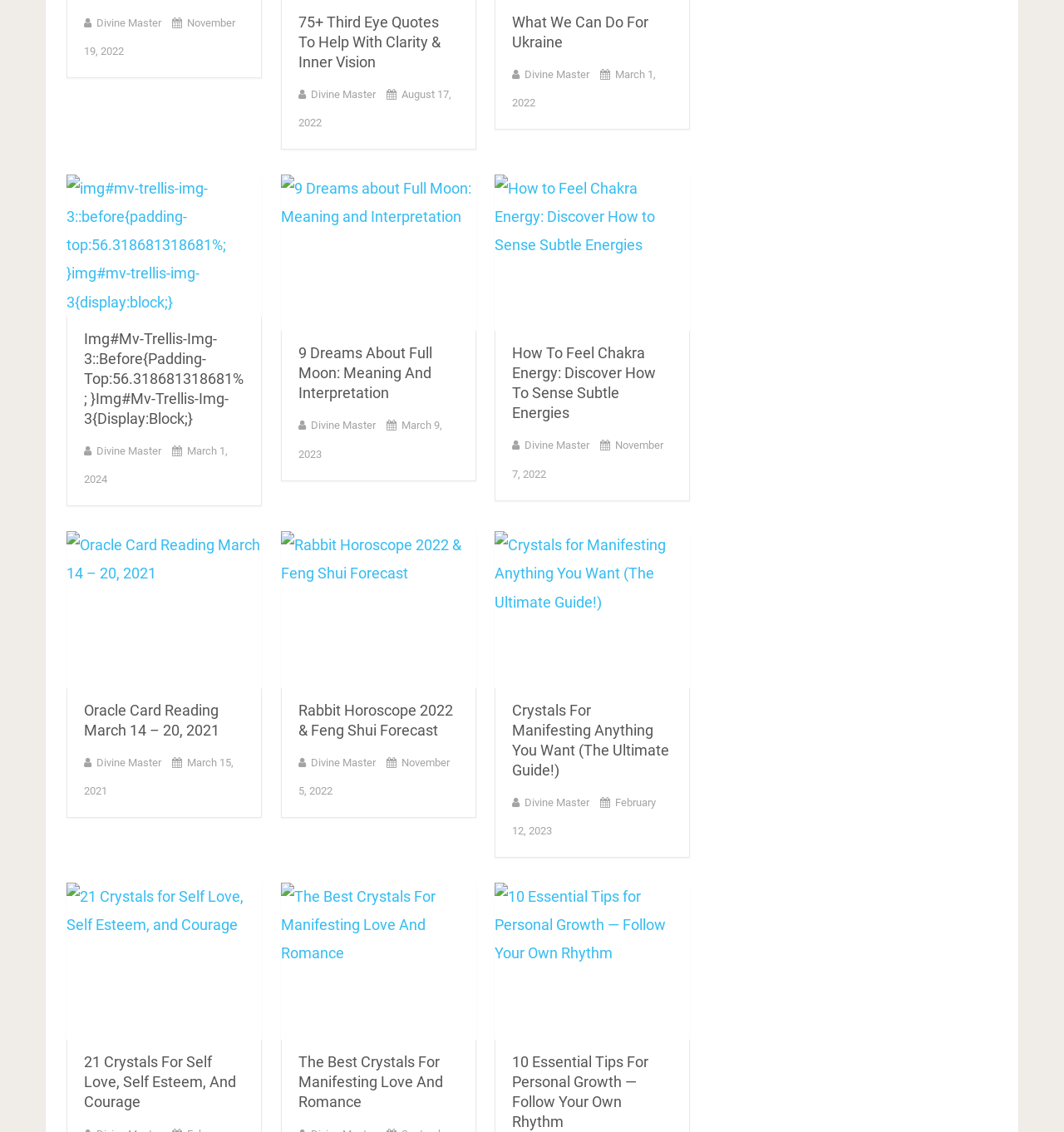Please locate the bounding box coordinates of the element that should be clicked to complete the given instruction: "Explore the article about Oracle Card Reading March 14 – 20, 2021".

[0.062, 0.469, 0.246, 0.608]